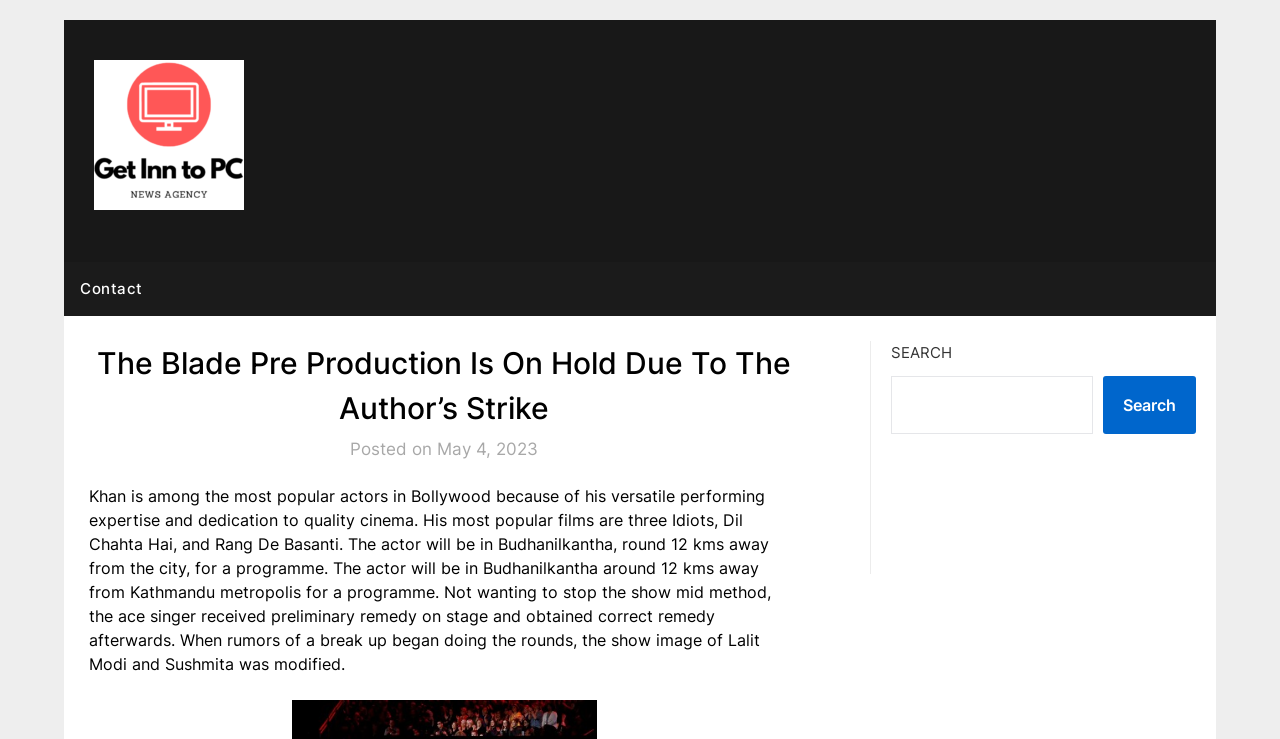Determine the main headline of the webpage and provide its text.

The Blade Pre Production Is On Hold Due To The Author’s Strike